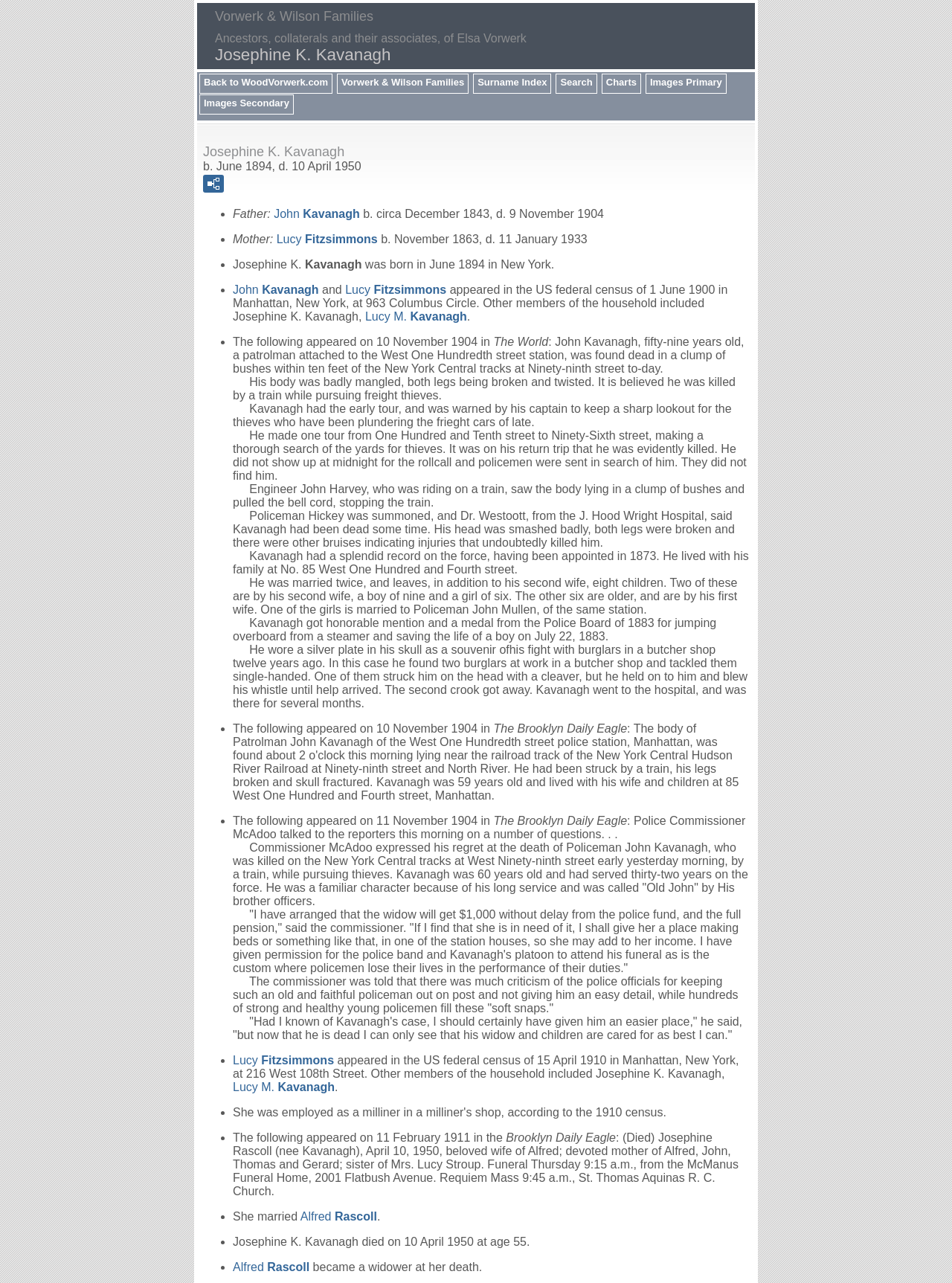Extract the bounding box coordinates for the described element: "Vorwerk & Wilson Families". The coordinates should be represented as four float numbers between 0 and 1: [left, top, right, bottom].

[0.356, 0.058, 0.49, 0.071]